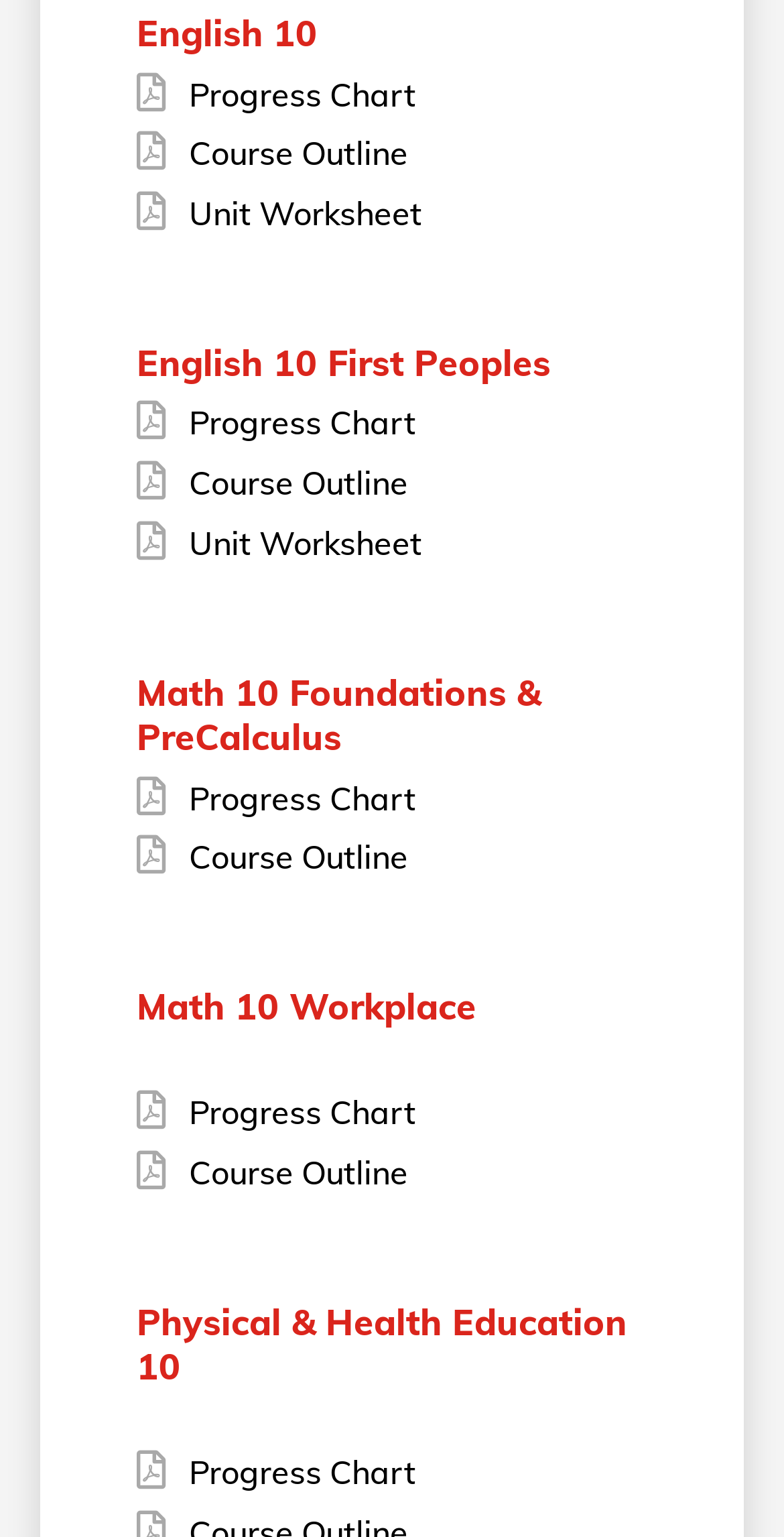Could you indicate the bounding box coordinates of the region to click in order to complete this instruction: "Check English 10 First Peoples progress chart".

[0.174, 0.262, 0.531, 0.288]